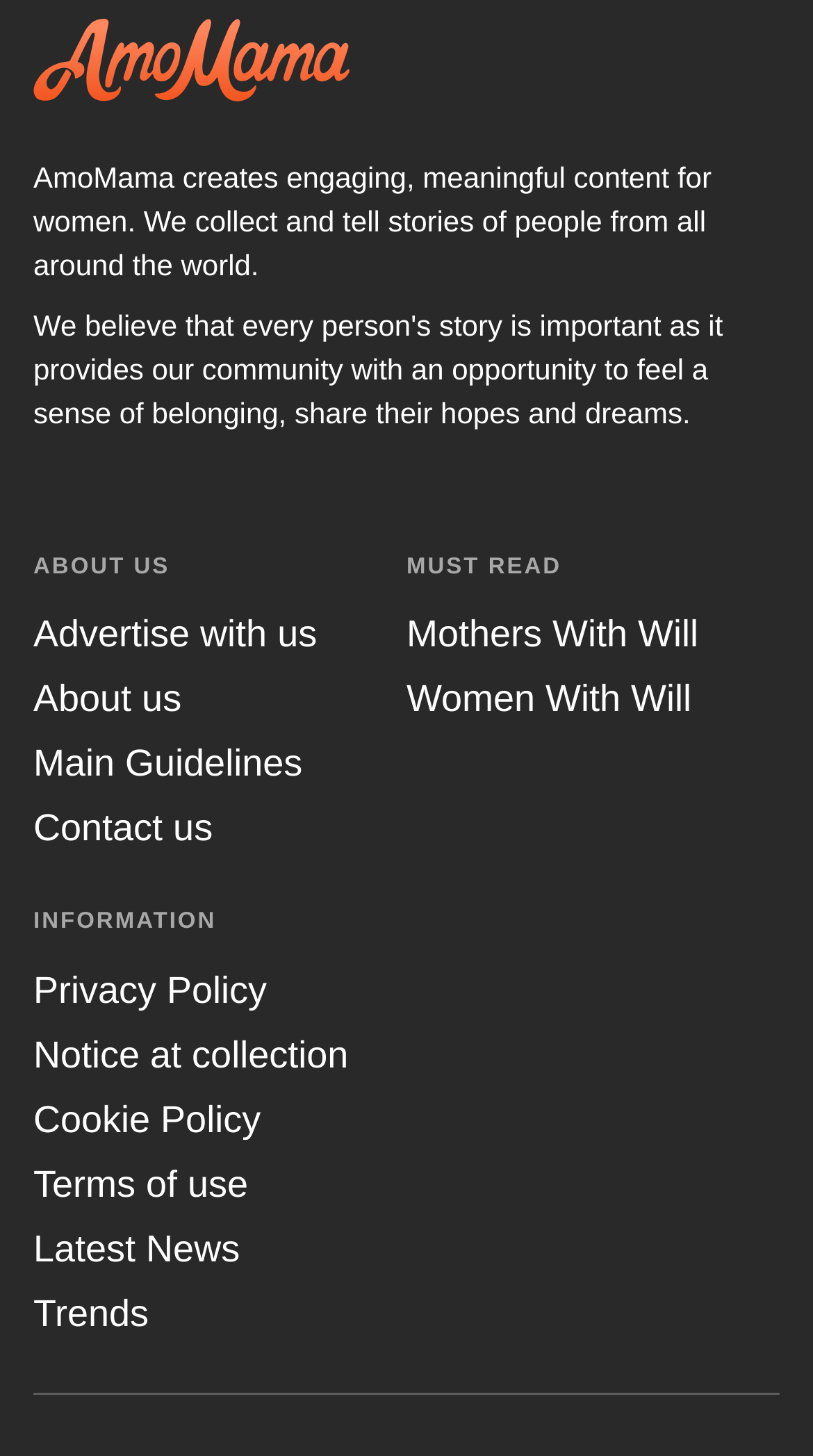Find and indicate the bounding box coordinates of the region you should select to follow the given instruction: "click the logo".

[0.041, 0.013, 0.959, 0.07]